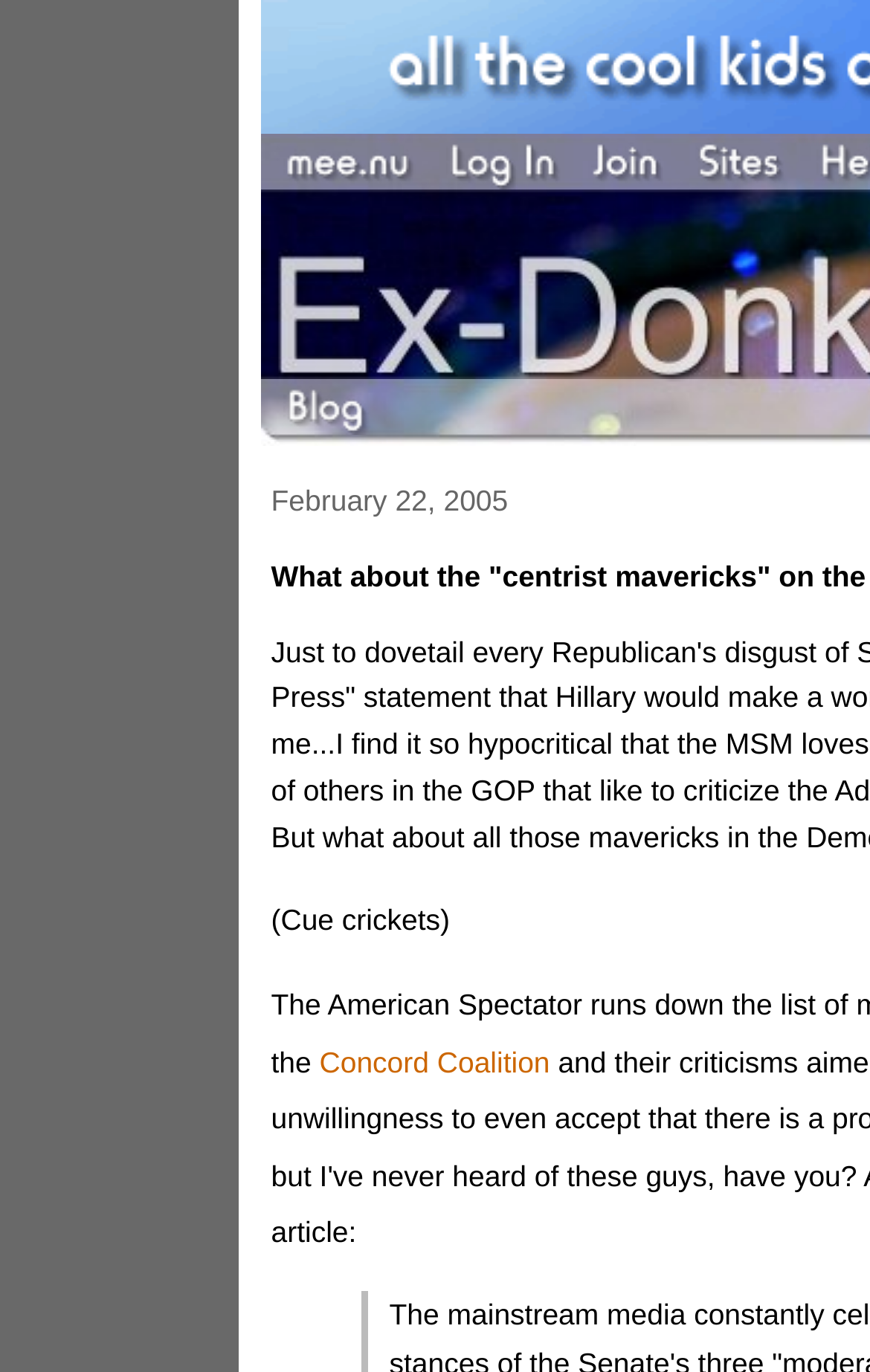Calculate the bounding box coordinates for the UI element based on the following description: "alt="Log In"". Ensure the coordinates are four float numbers between 0 and 1, i.e., [left, top, right, bottom].

[0.512, 0.117, 0.668, 0.145]